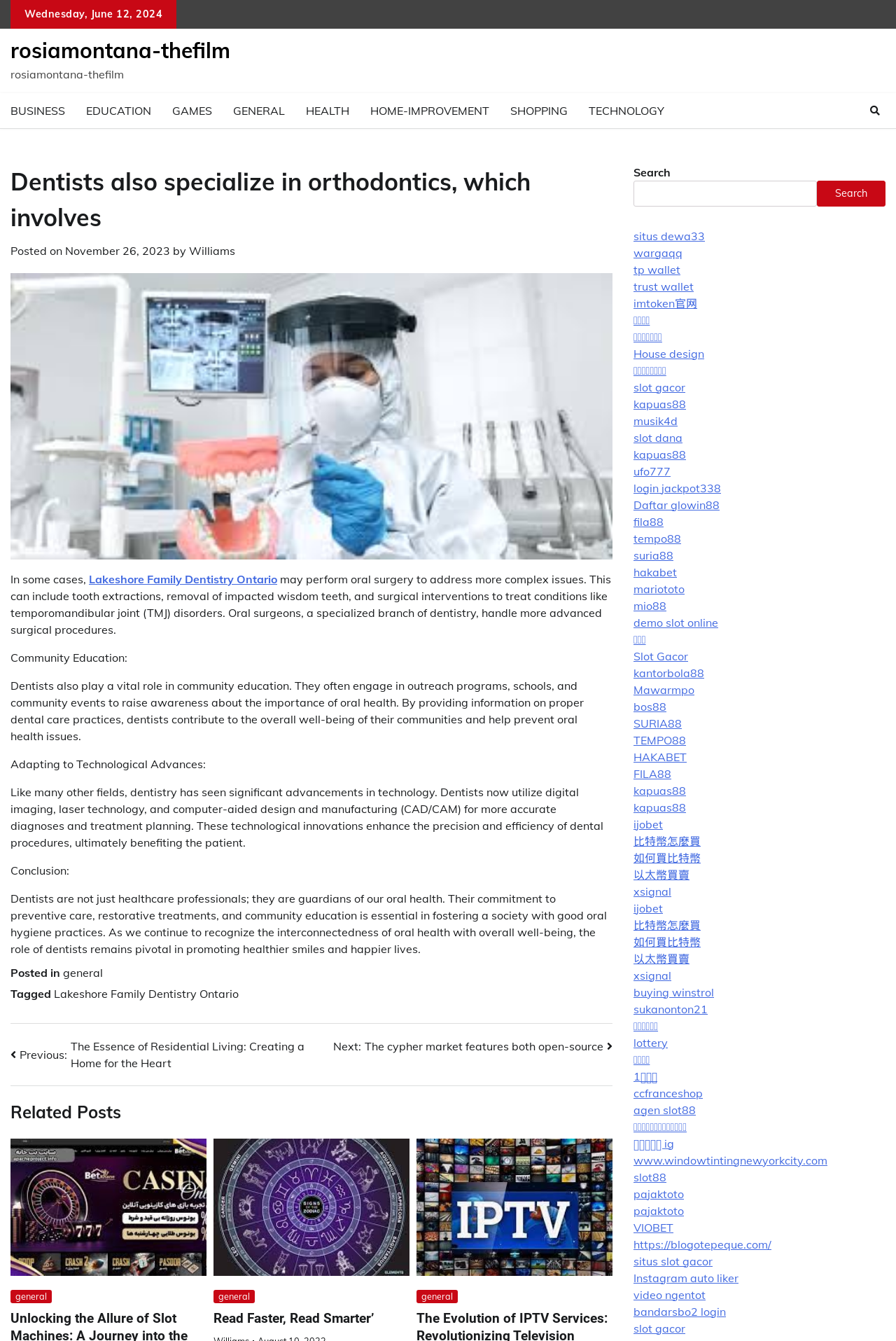What is the conclusion of the article about dentists?
Look at the screenshot and give a one-word or phrase answer.

They are guardians of oral health